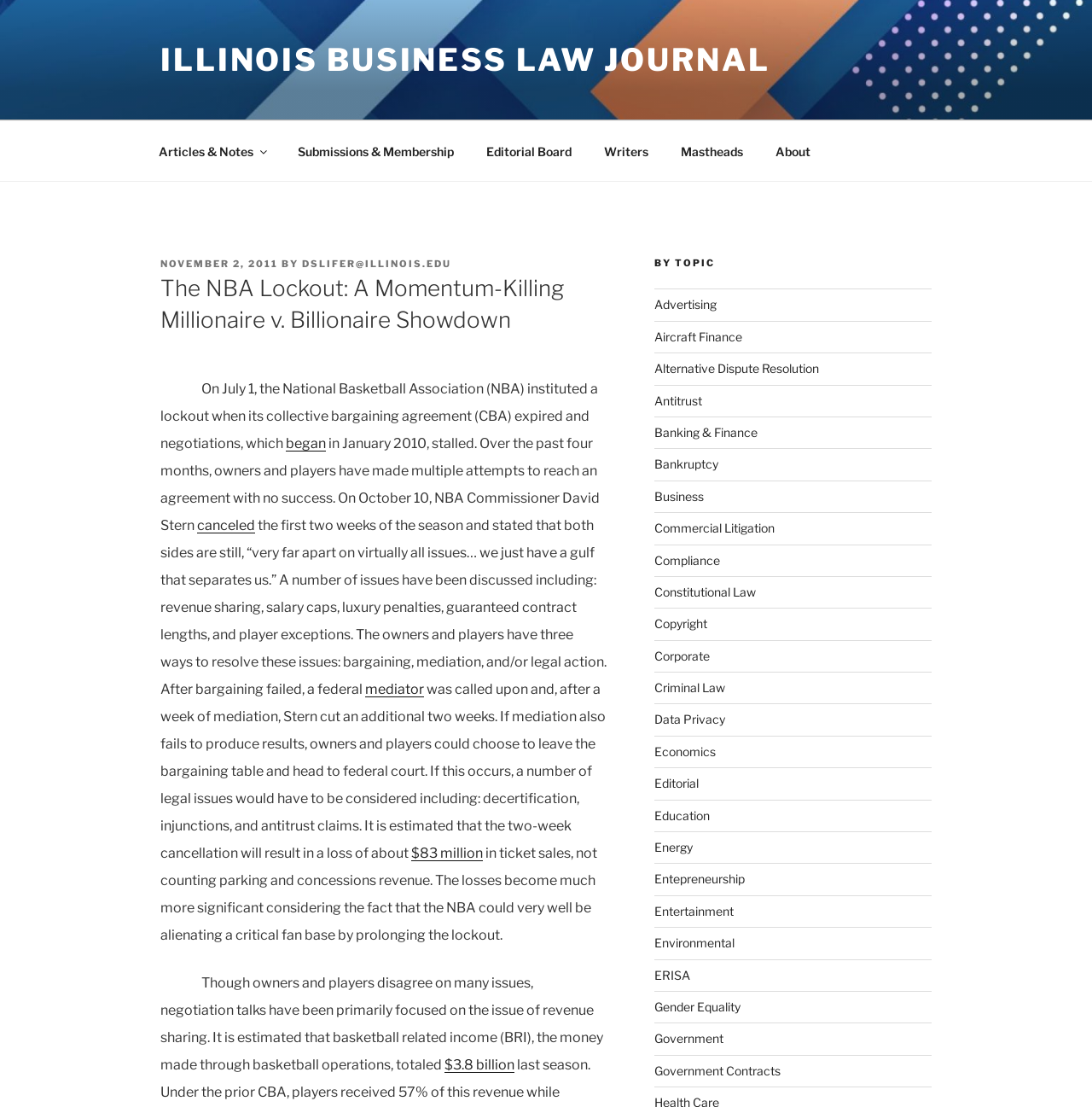Find the bounding box coordinates for the area that must be clicked to perform this action: "Click the '← How Emerging Technologies Can Transform Law Enforcement and Public Safety' link".

None